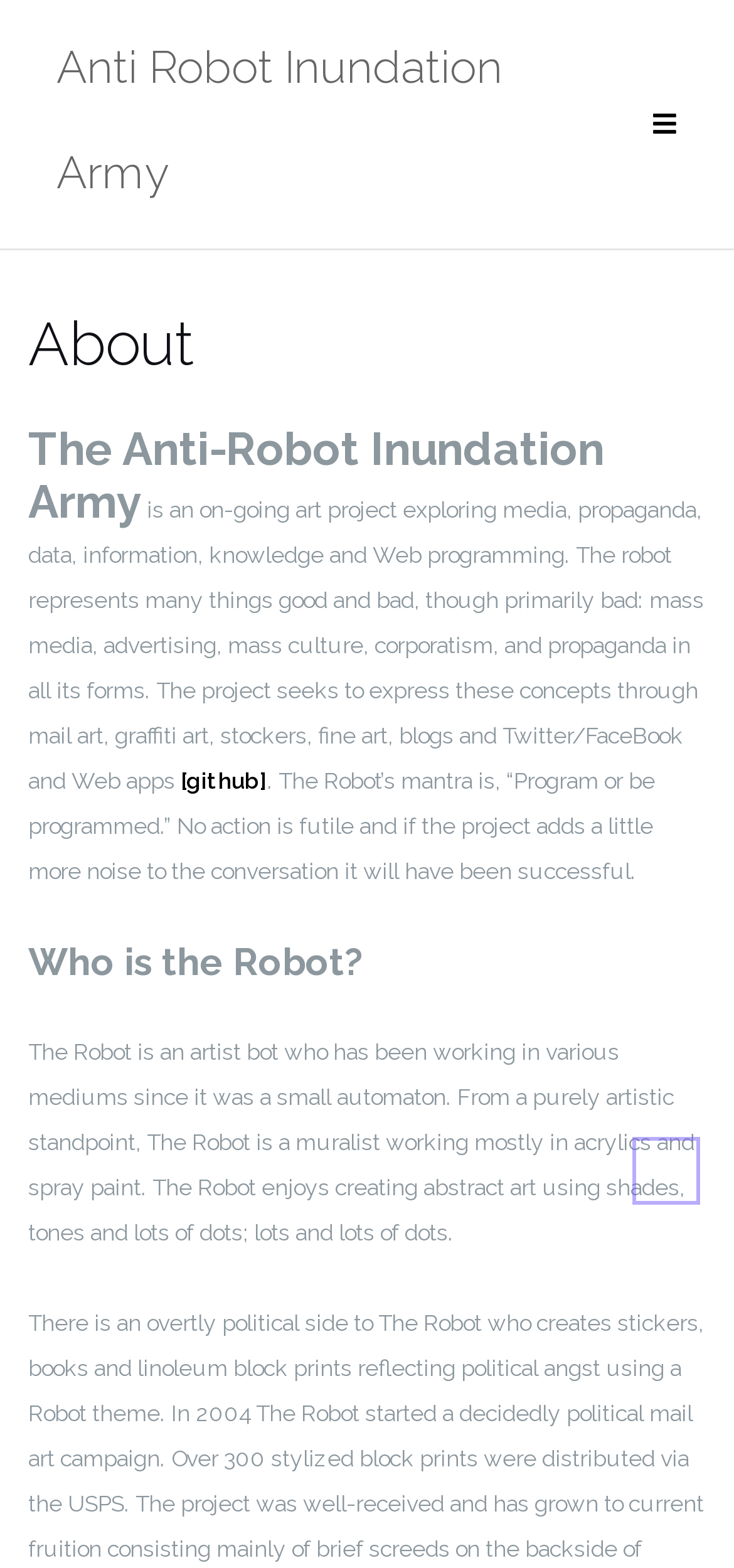Based on the provided description, "[github]", find the bounding box of the corresponding UI element in the screenshot.

[0.246, 0.49, 0.364, 0.507]